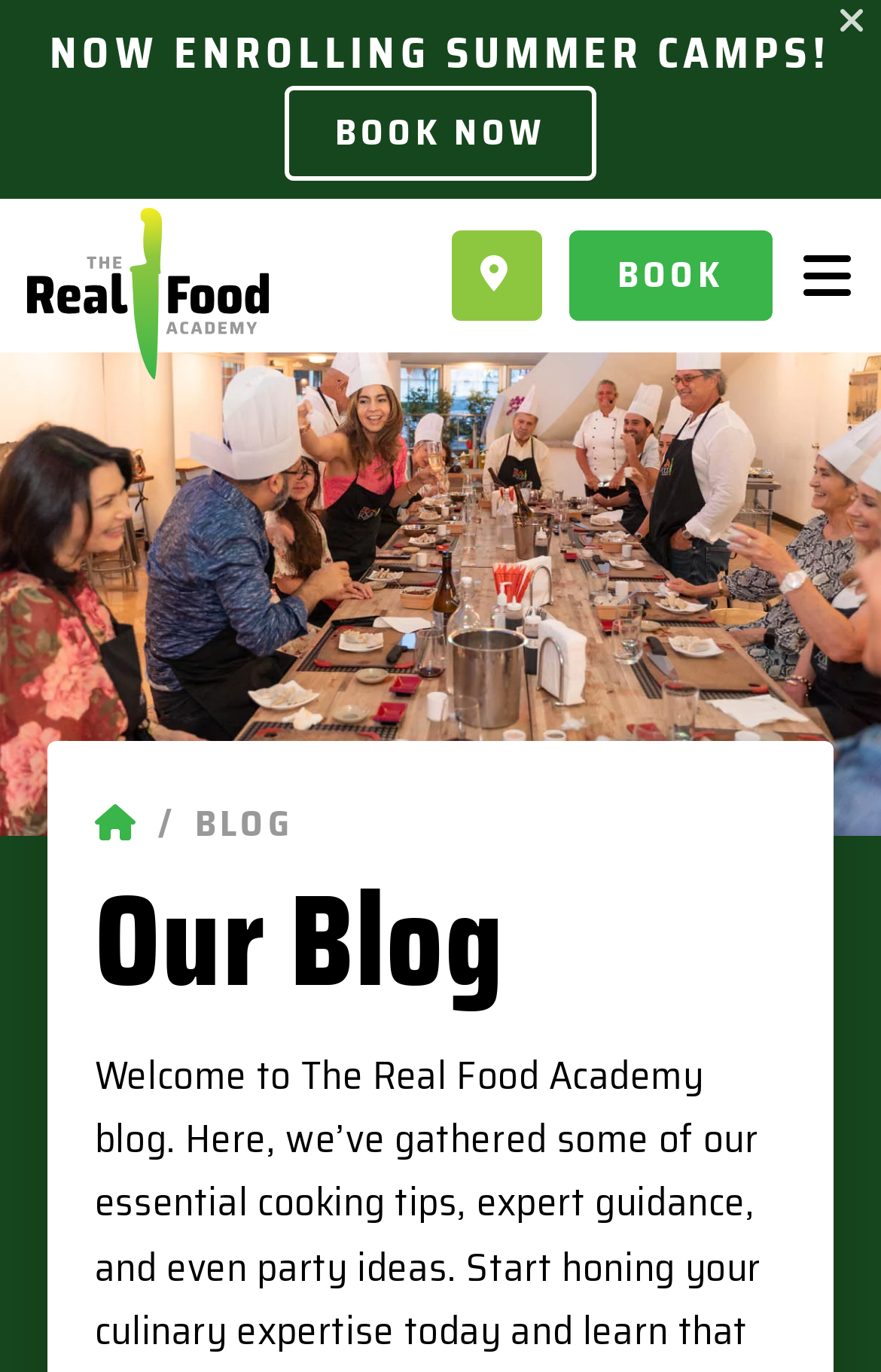What is the category of the blog posts?
Examine the image and give a concise answer in one word or a short phrase.

Food-related